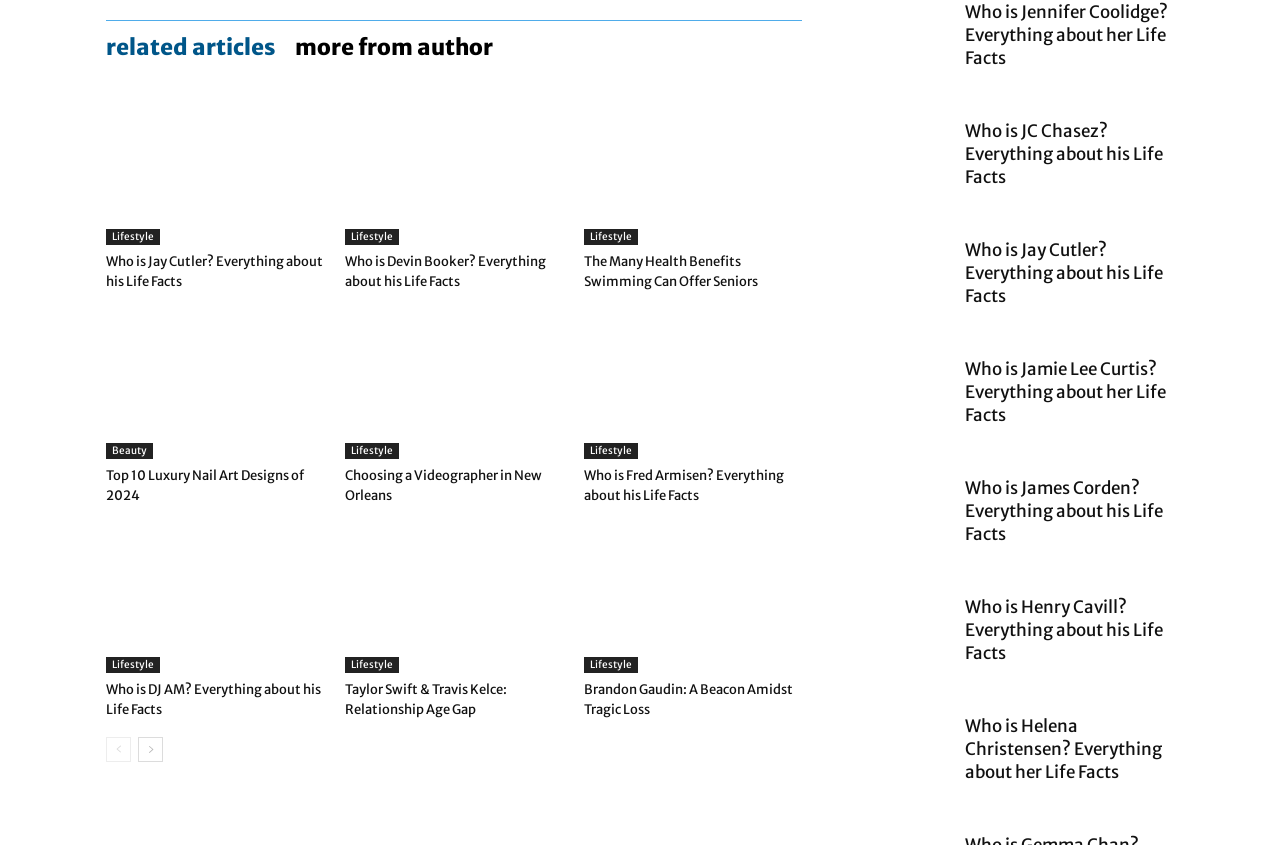Determine the bounding box coordinates of the region to click in order to accomplish the following instruction: "learn about the health benefits of swimming". Provide the coordinates as four float numbers between 0 and 1, specifically [left, top, right, bottom].

[0.456, 0.3, 0.592, 0.343]